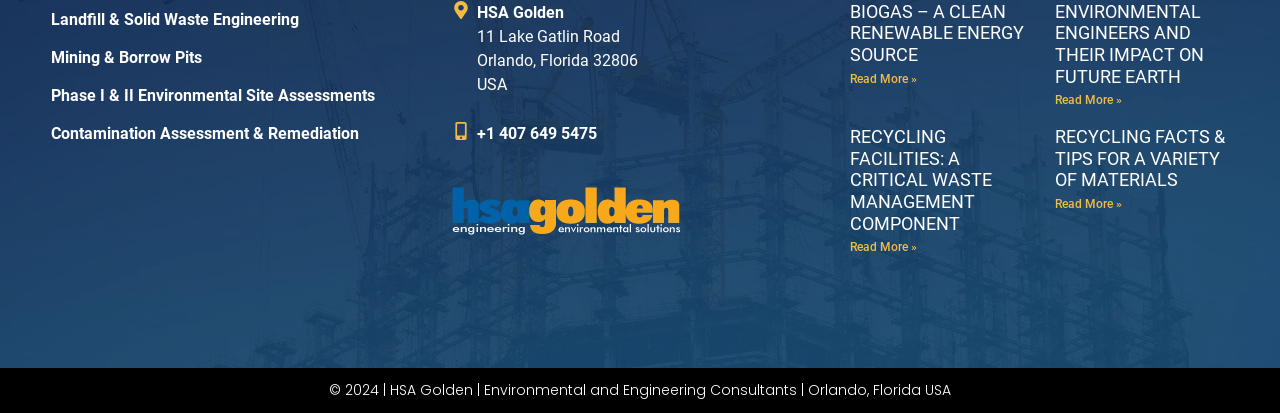Using the description: "+1 407 649 5475", identify the bounding box of the corresponding UI element in the screenshot.

[0.352, 0.295, 0.648, 0.353]